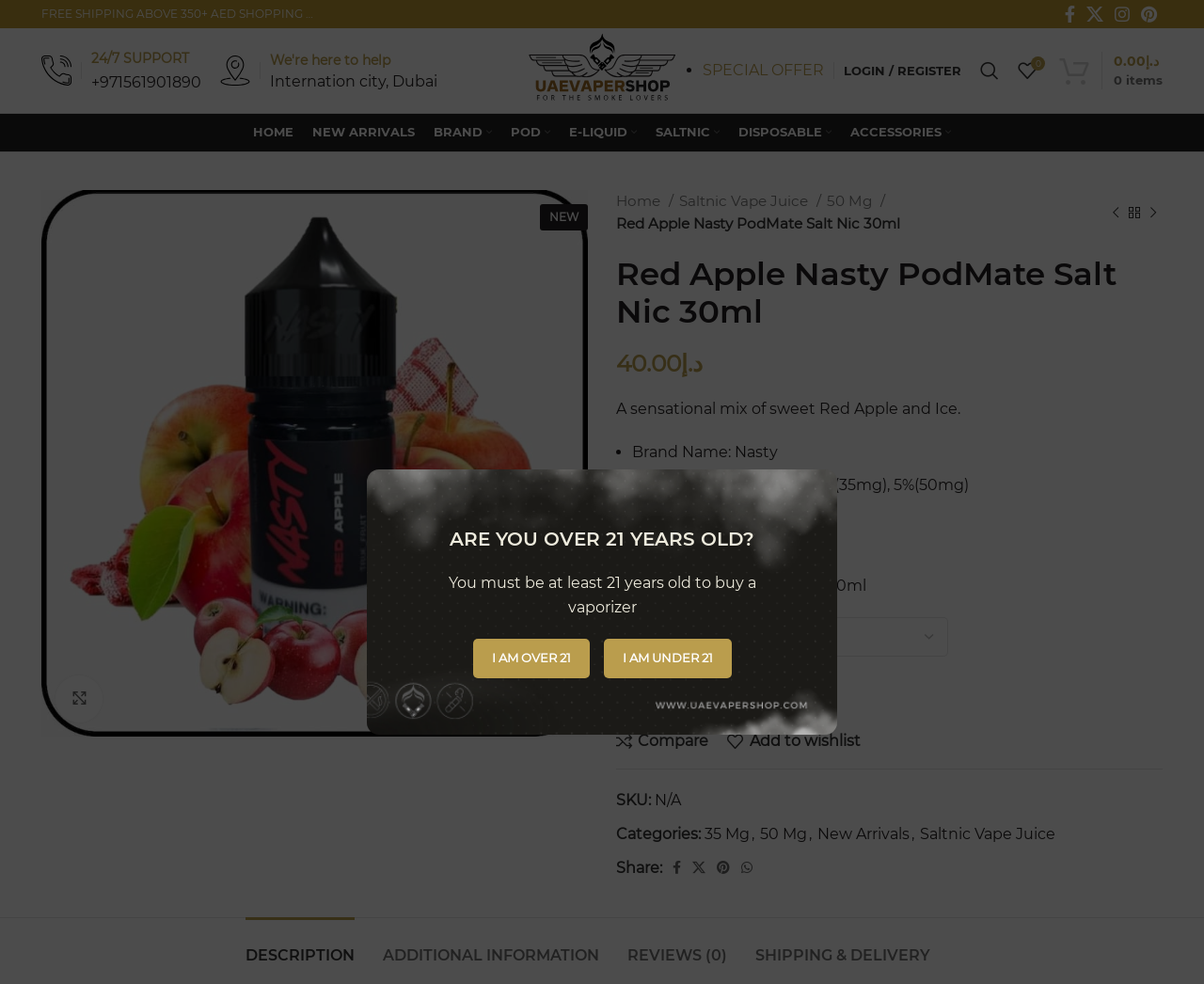Please provide the bounding box coordinates for the UI element as described: "E-liquid". The coordinates must be four floats between 0 and 1, represented as [left, top, right, bottom].

[0.473, 0.116, 0.529, 0.154]